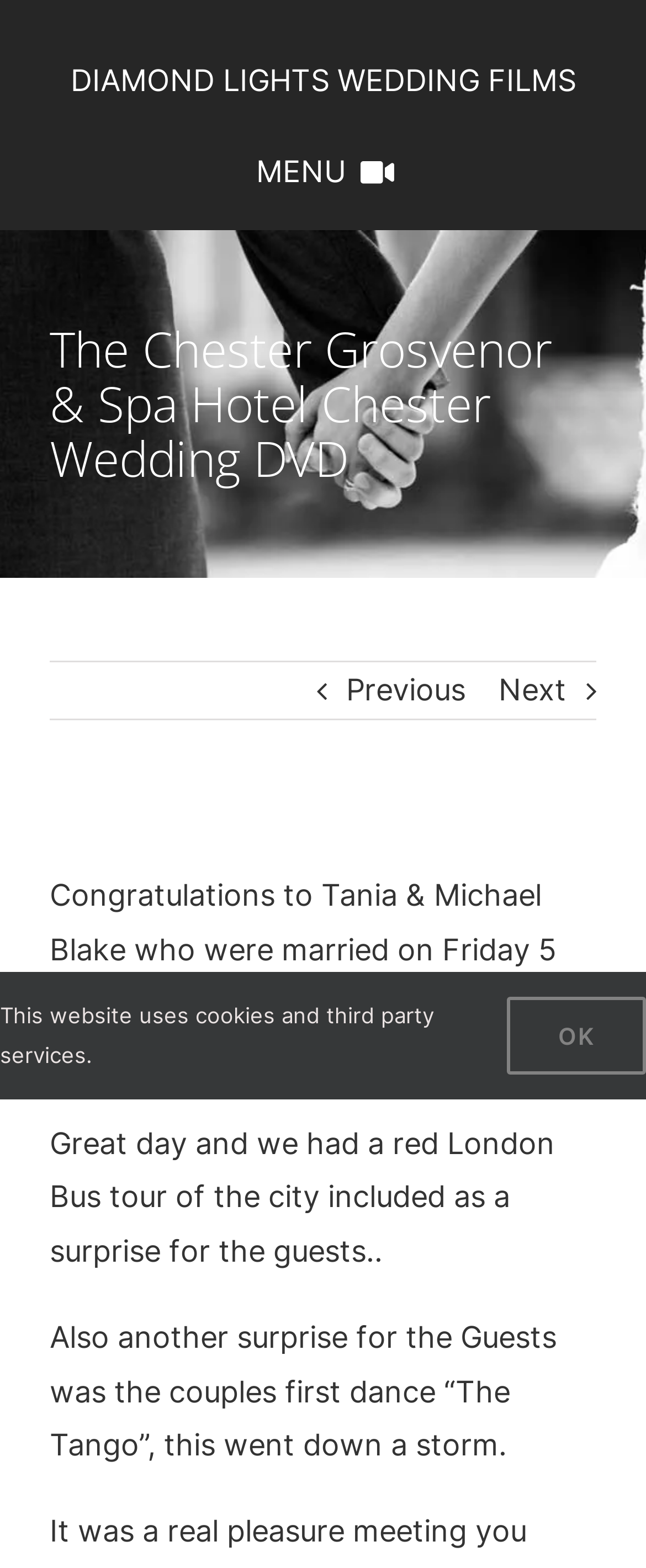How many surprises were there for the guests? Look at the image and give a one-word or short phrase answer.

Two